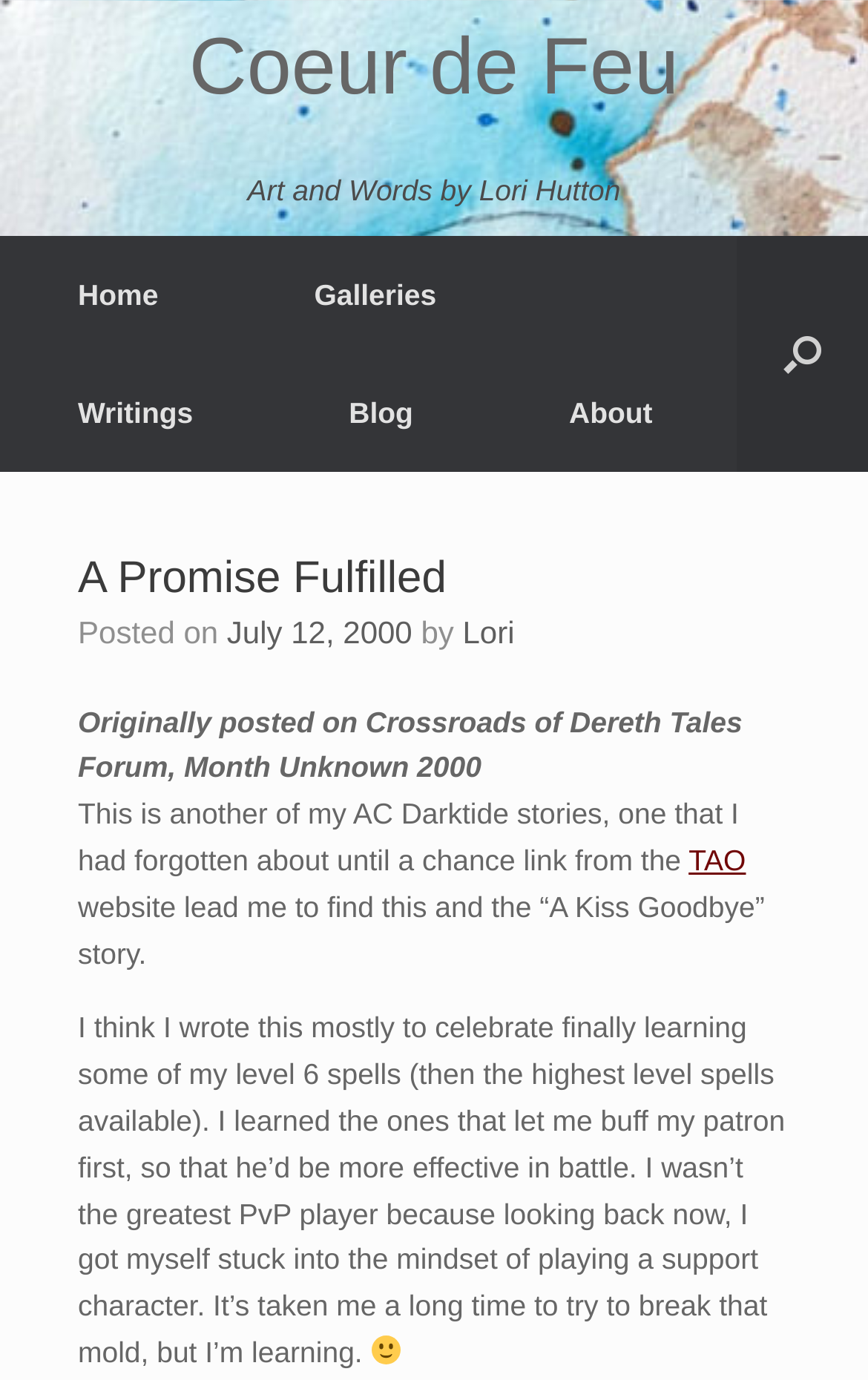Locate and generate the text content of the webpage's heading.

A Promise Fulfilled